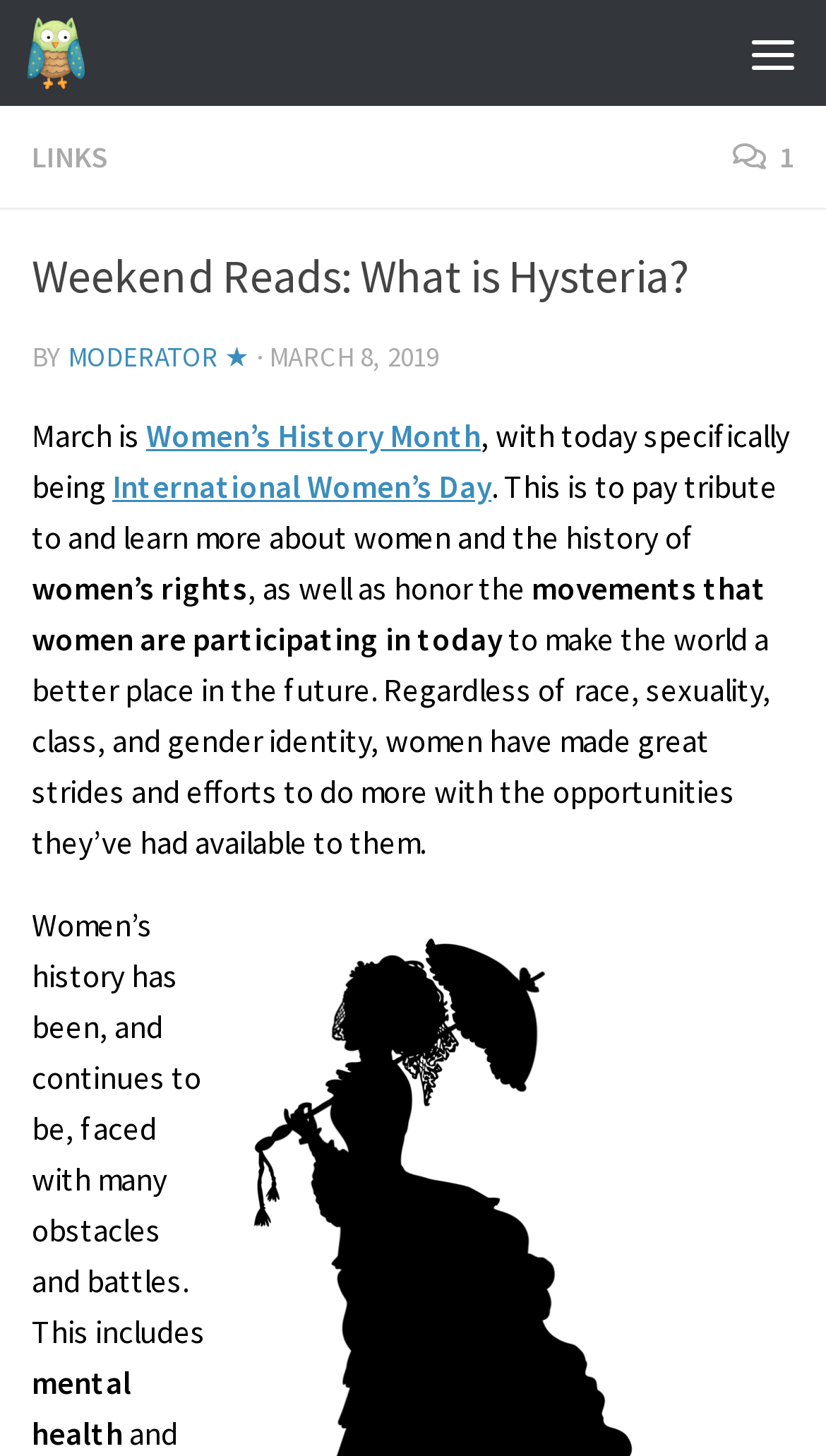Detail the various sections and features present on the webpage.

The webpage is dedicated to celebrating Women's History Month and International Women's Day. At the top left, there is a link to skip to the content, followed by a link to the website's logo, SOVA, which is accompanied by an image. On the top right, there is a menu button.

Below the menu button, there is a heading that reads "Weekend Reads: What is Hysteria?" followed by the author's name, "MODERATOR ★", and the date "MARCH 8, 2019". The main content of the page is a passage that pays tribute to women and their history, highlighting their struggles and achievements. The passage is divided into several paragraphs, with links to "Women's History Month" and "International Women's Day" embedded within the text.

The text describes the importance of honoring women's rights and the movements they are participating in to make the world a better place. It also acknowledges the obstacles and battles that women have faced and continue to face, including mental health issues. Overall, the webpage is a tribute to women and their history, with a focus on their struggles and achievements.